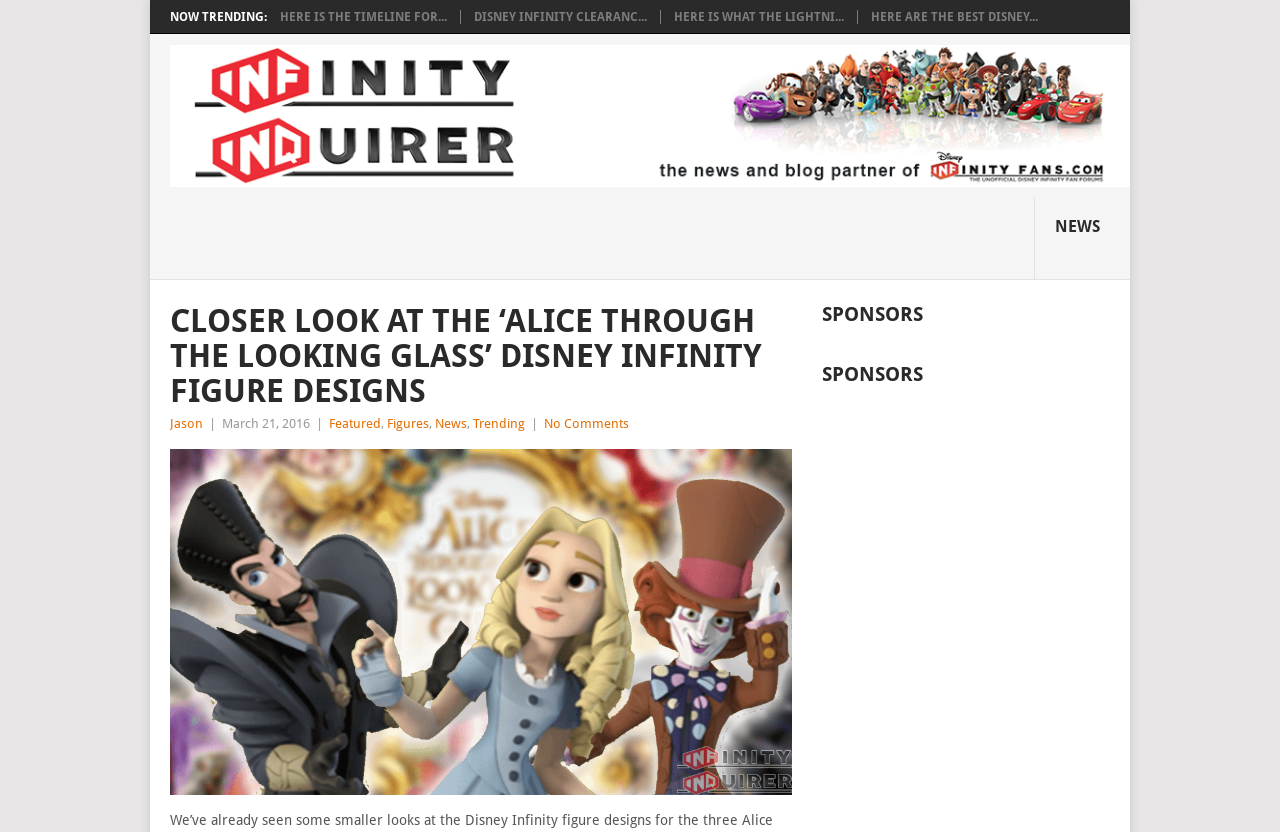What is the date of the article?
Please provide a comprehensive and detailed answer to the question.

I determined the date of the article by looking at the StaticText 'March 21, 2016' located at [0.173, 0.5, 0.242, 0.518], which is situated near the author's name and category links.